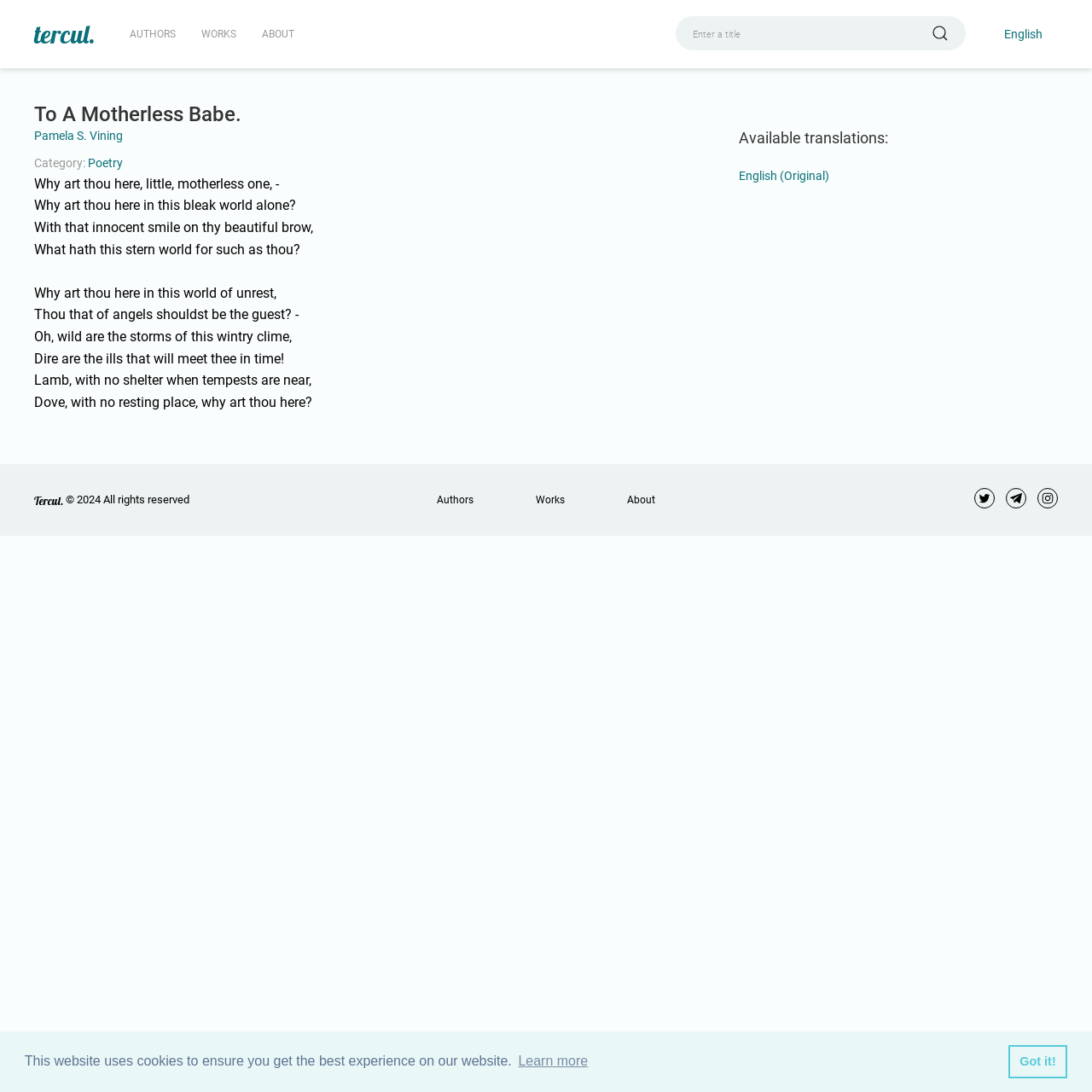Based on the element description Learn more, identify the bounding box of the UI element in the given webpage screenshot. The coordinates should be in the format (top-left x, top-left y, bottom-right x, bottom-right y) and must be between 0 and 1.

[0.472, 0.96, 0.541, 0.984]